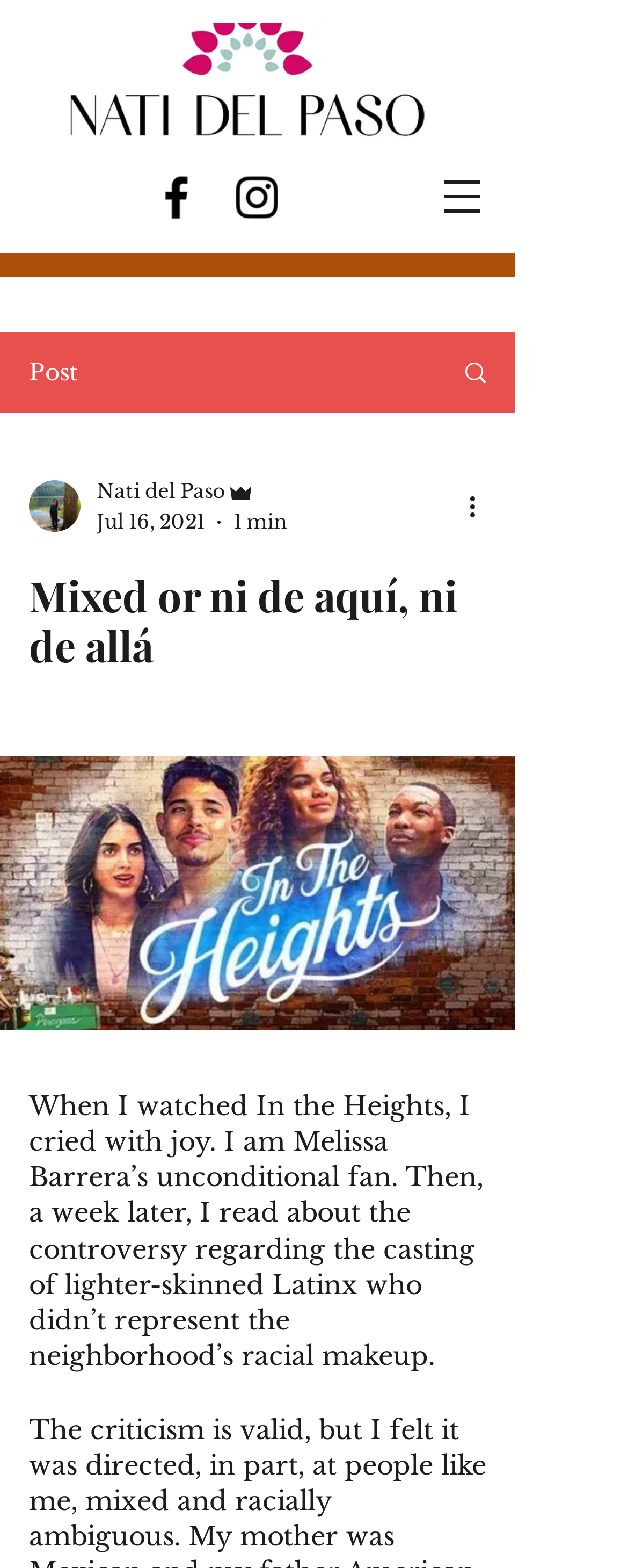Determine the bounding box coordinates for the UI element with the following description: "aria-label="More actions"". The coordinates should be four float numbers between 0 and 1, represented as [left, top, right, bottom].

[0.738, 0.31, 0.8, 0.335]